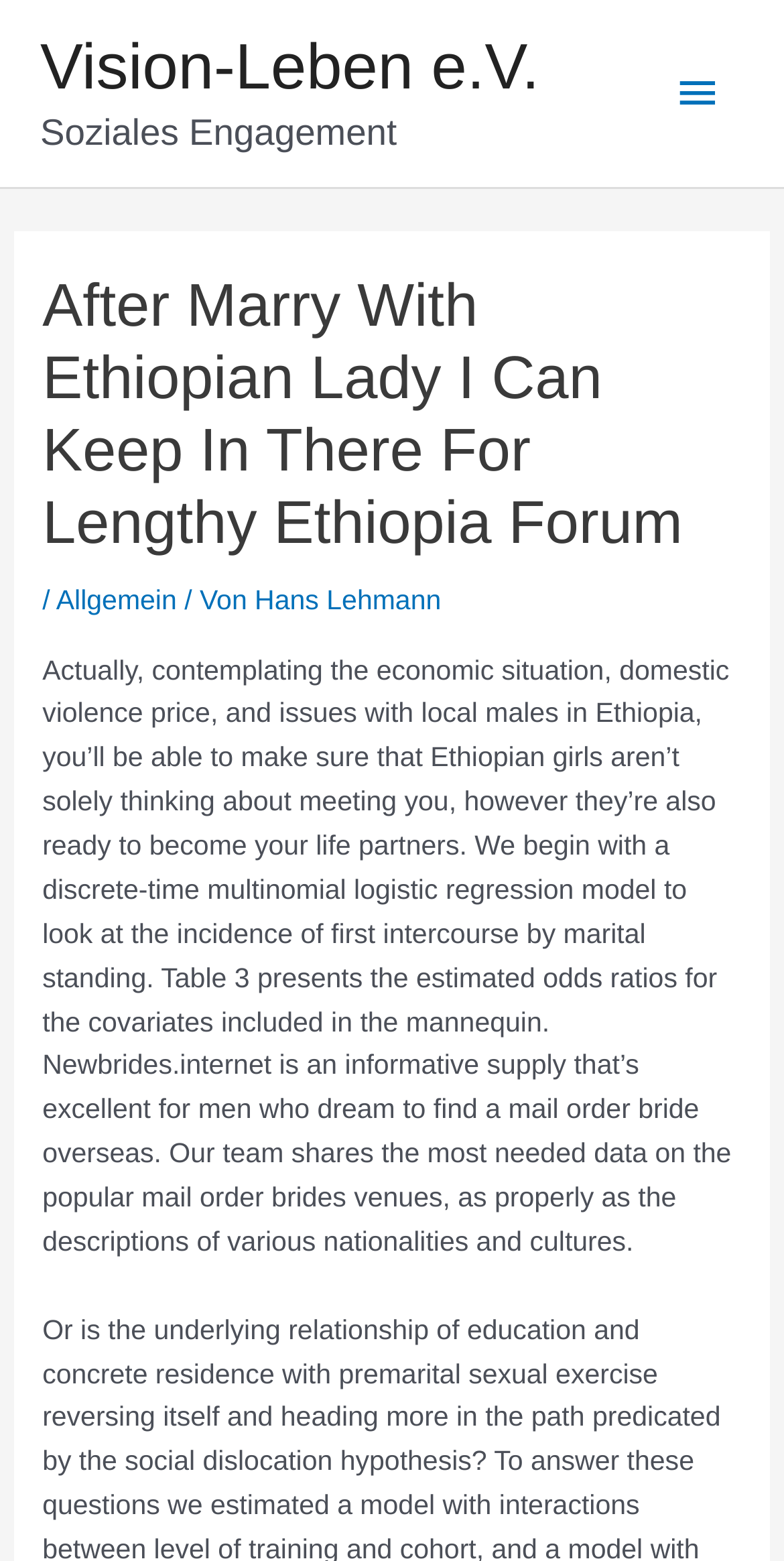Who is the author of the article?
Carefully analyze the image and provide a thorough answer to the question.

The author of the article can be found in the text content, where it says 'Von Hans Lehmann', indicating that Hans Lehmann is the author.